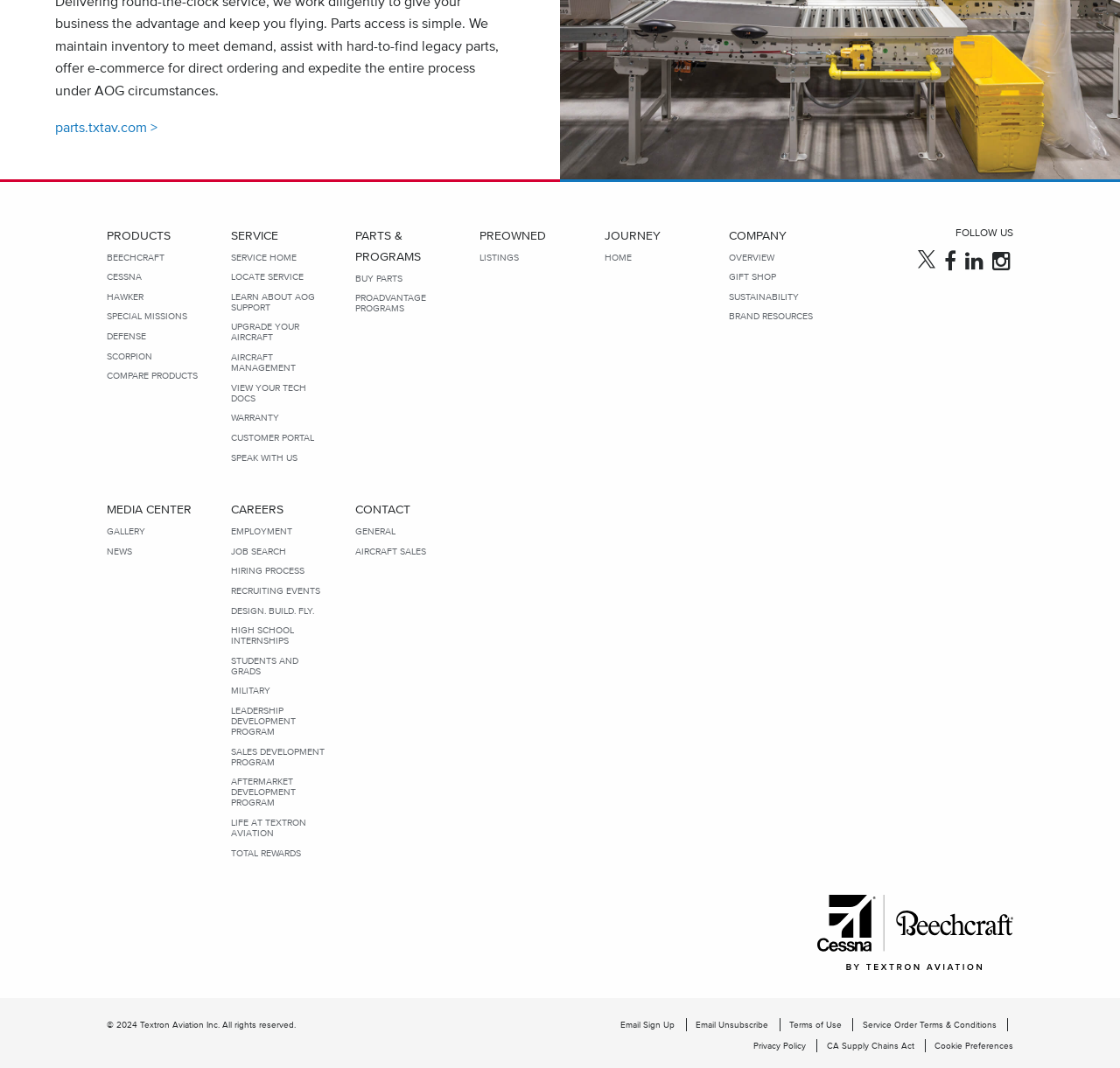Find the bounding box coordinates of the clickable area that will achieve the following instruction: "View your tech docs".

[0.206, 0.358, 0.294, 0.377]